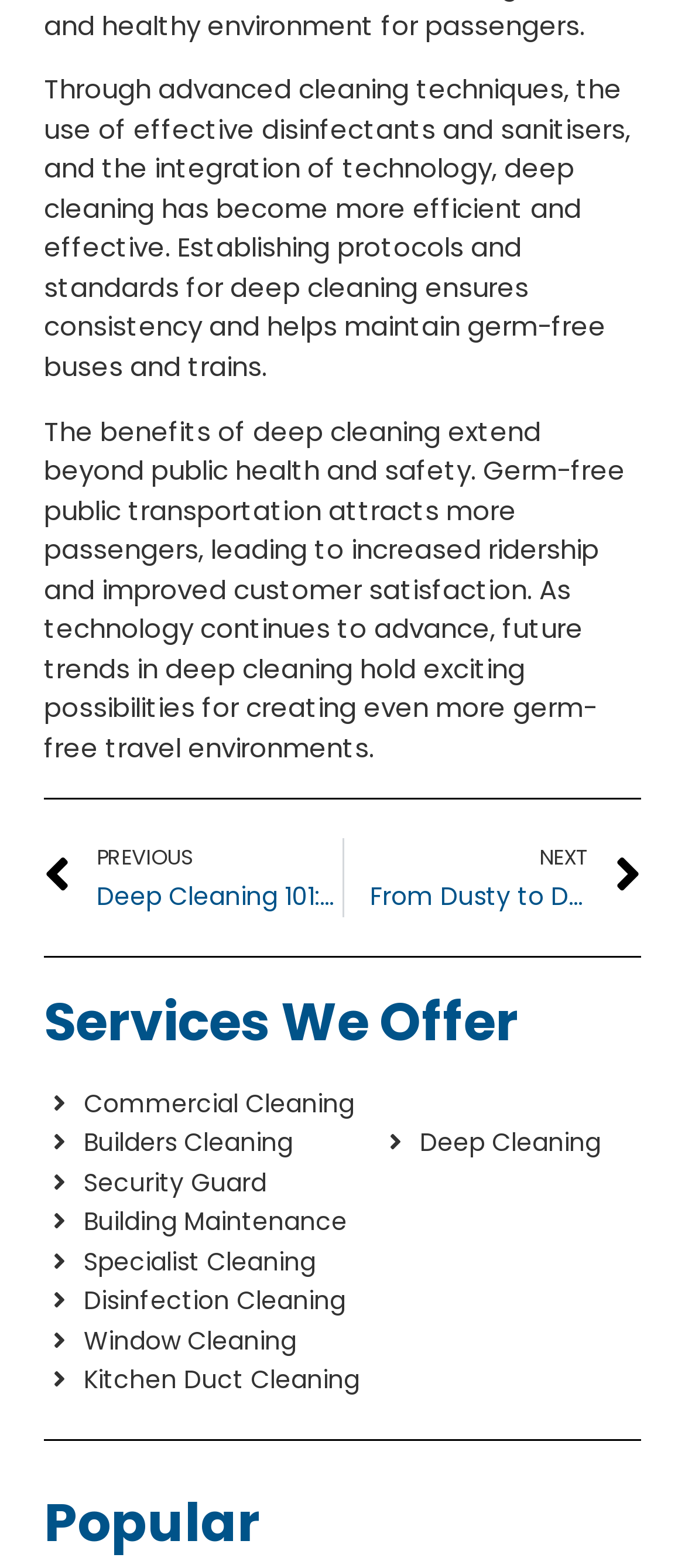What is the main topic of this webpage?
Using the image, provide a detailed and thorough answer to the question.

The webpage discusses the importance and benefits of deep cleaning, specifically in public transportation, and also provides links to other related services offered by the company.